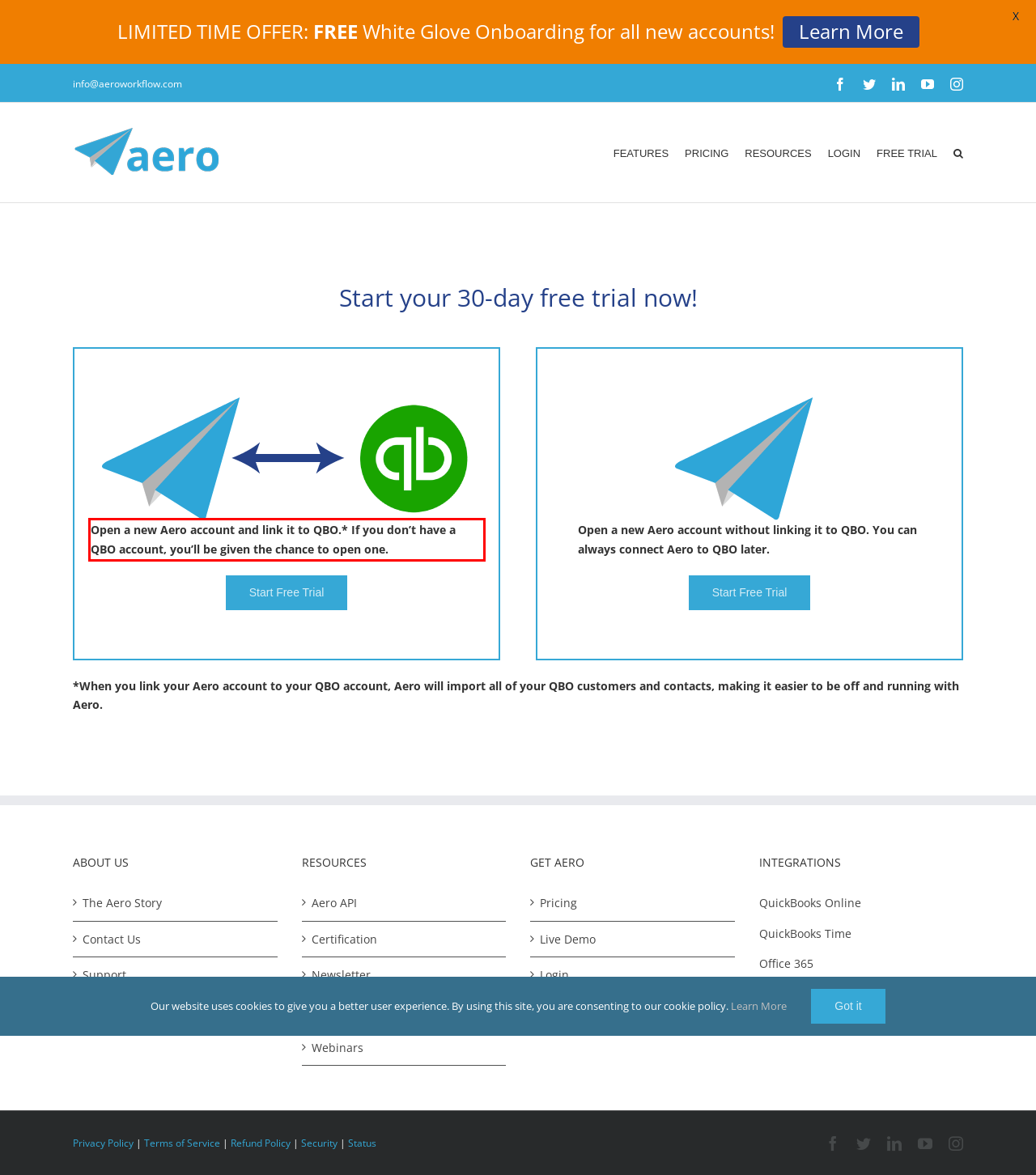You have a screenshot of a webpage where a UI element is enclosed in a red rectangle. Perform OCR to capture the text inside this red rectangle.

Open a new Aero account and link it to QBO.* If you don’t have a QBO account, you’ll be given the chance to open one.